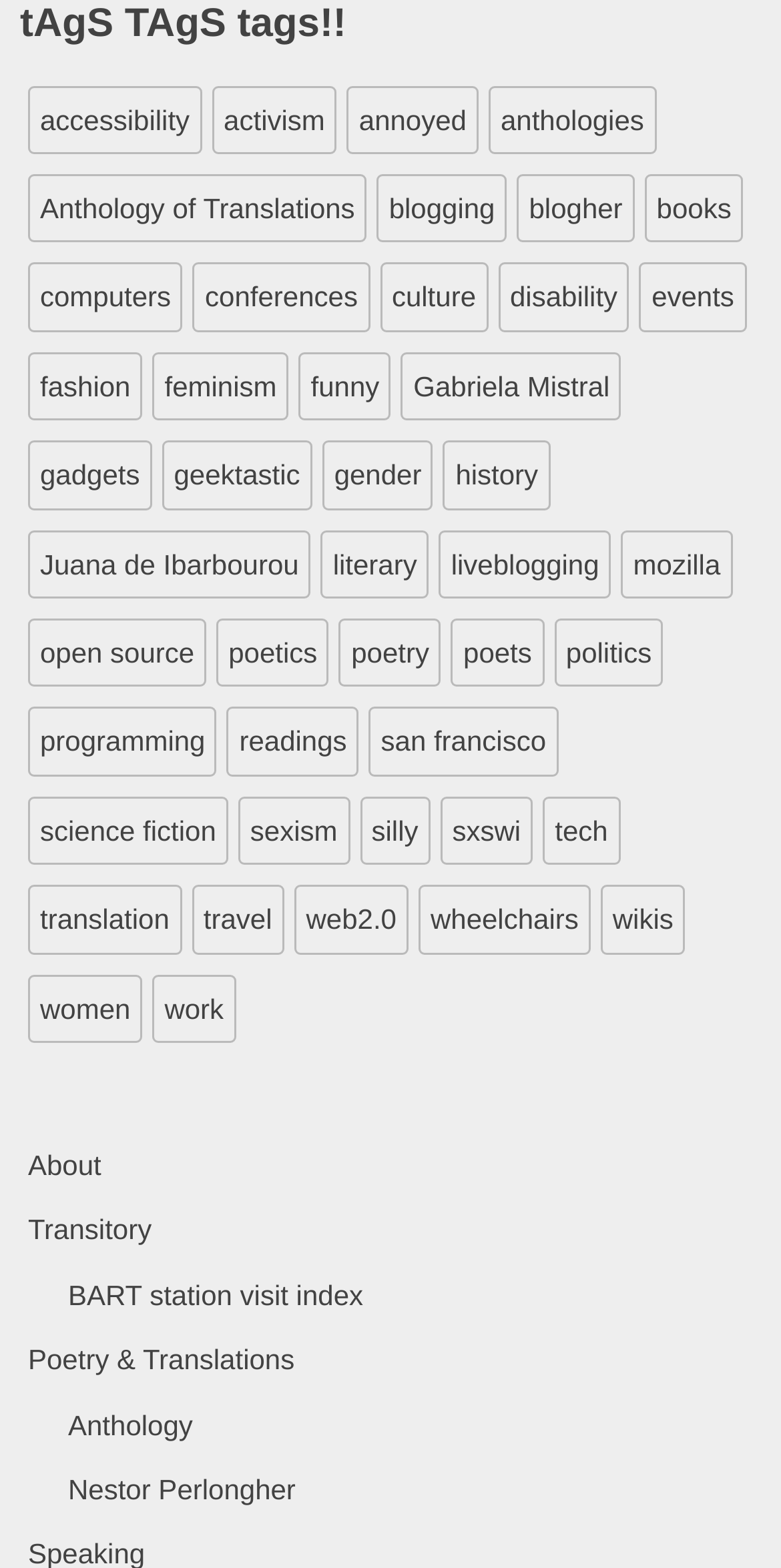Please identify the coordinates of the bounding box for the clickable region that will accomplish this instruction: "explore the page about science fiction".

[0.036, 0.508, 0.292, 0.552]